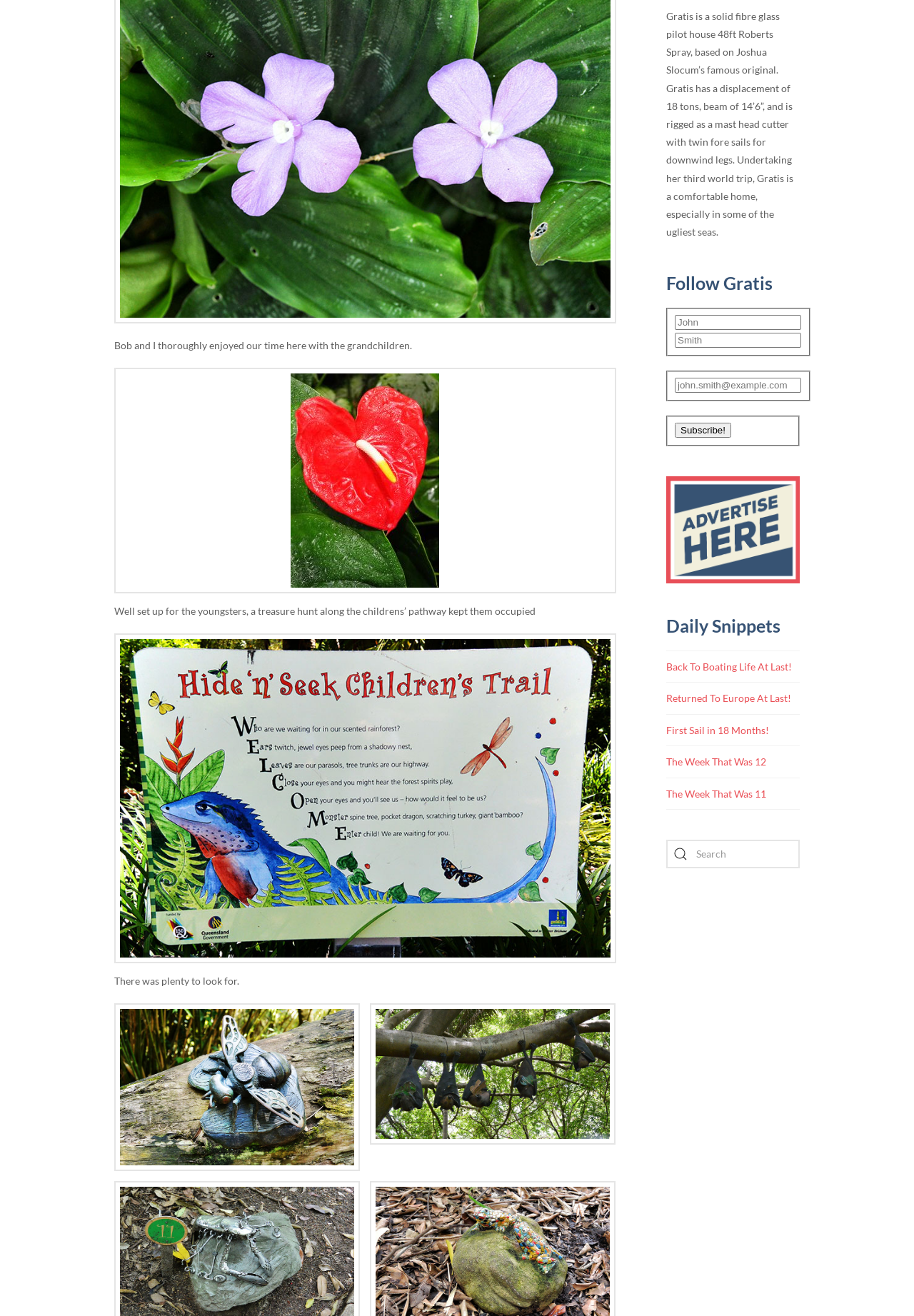Locate the bounding box of the UI element based on this description: "name="LNAME" placeholder="Smith"". Provide four float numbers between 0 and 1 as [left, top, right, bottom].

[0.738, 0.253, 0.877, 0.264]